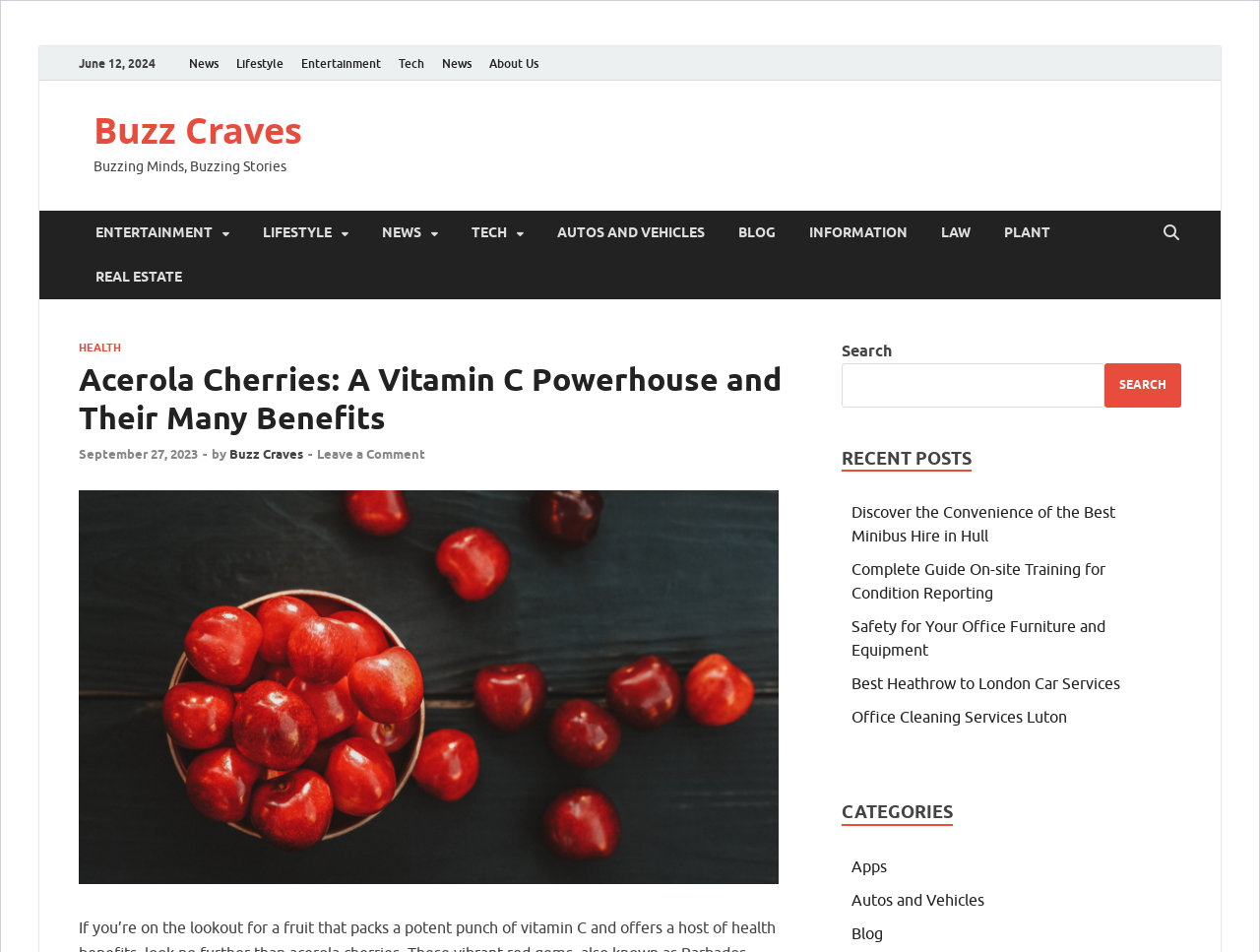Find the bounding box coordinates for the area that must be clicked to perform this action: "Browse the 'LIFESTYLE' category".

[0.195, 0.221, 0.29, 0.268]